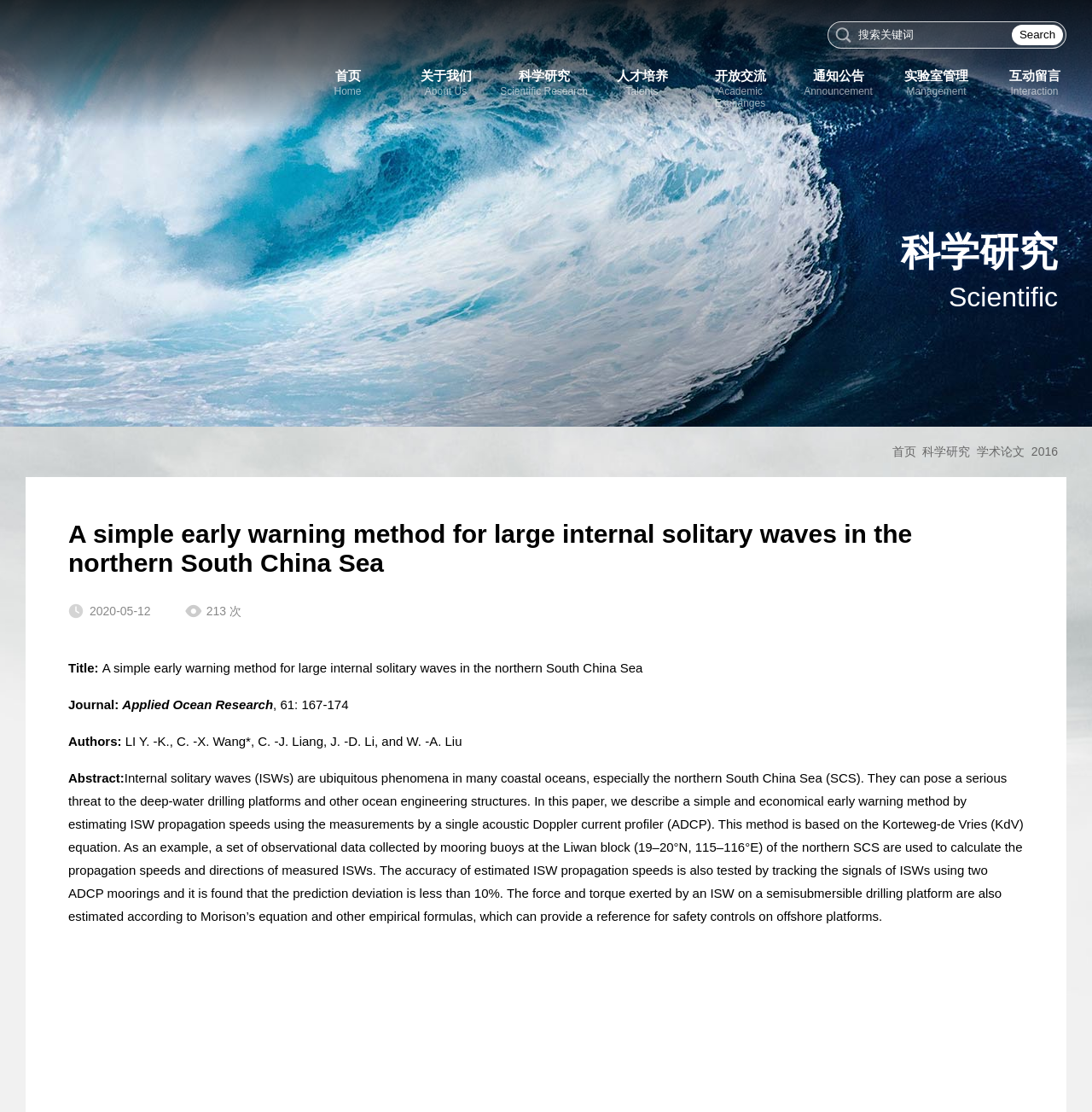Using details from the image, please answer the following question comprehensively:
What is the title of the paper?

This answer can be obtained by looking at the heading on the webpage, which displays the title of the paper.